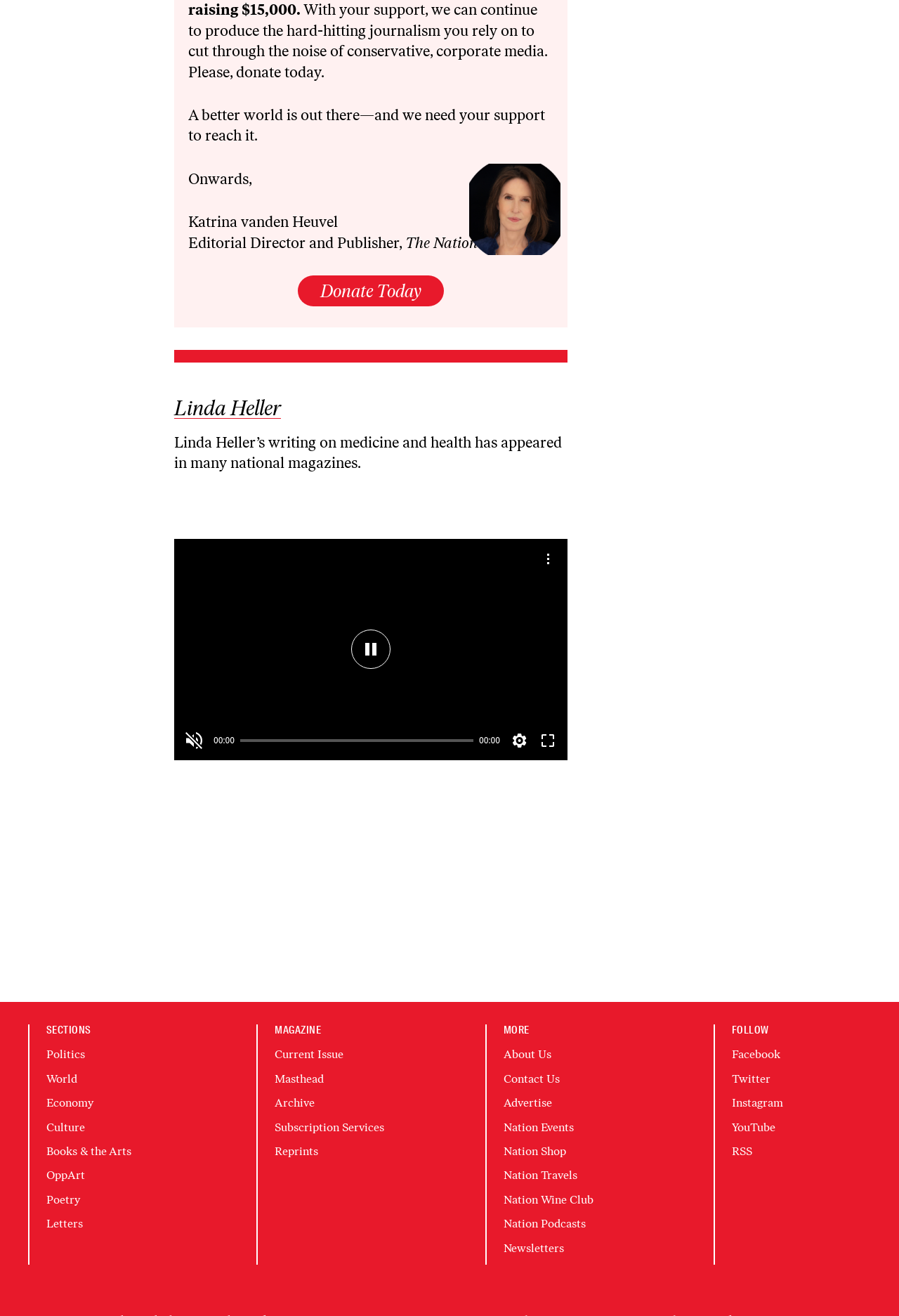Locate the bounding box coordinates of the area where you should click to accomplish the instruction: "Follow The Nation on Facebook".

[0.814, 0.797, 0.868, 0.807]